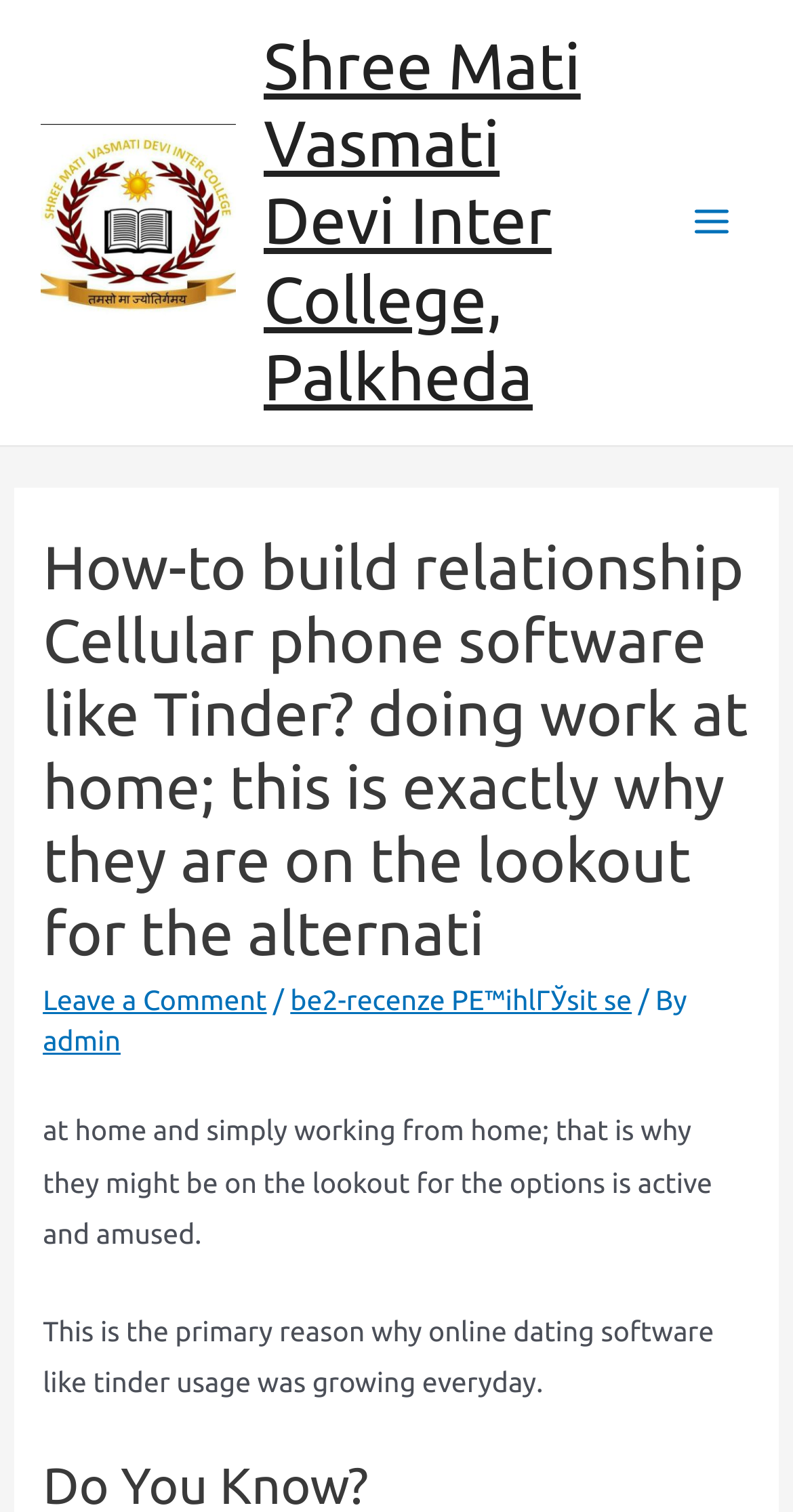Summarize the webpage in an elaborate manner.

The webpage appears to be a blog post or article from Shree Mati Vasmati Devi Inter College, Palkheda. At the top-left corner, there is a link and an image, both with the same name as the college. Another link with the same name is located at the top-center of the page.

On the top-right corner, there is a button labeled "Main Menu" with an image beside it. Below the button, there is a header section that spans almost the entire width of the page. The header contains a heading with the title "How-to build relationship Cellular phone software like Tinder? doing work at home; this is exactly why they are on the lookout for the alternati". 

To the right of the heading, there are three links: "Leave a Comment", "be2-recenze PЕ™ihlГЎsit se", and "admin". The links are separated by static text elements. Below the heading, there are two paragraphs of text. The first paragraph discusses working from home and looking for alternative options, while the second paragraph mentions the growing usage of online dating software like Tinder.